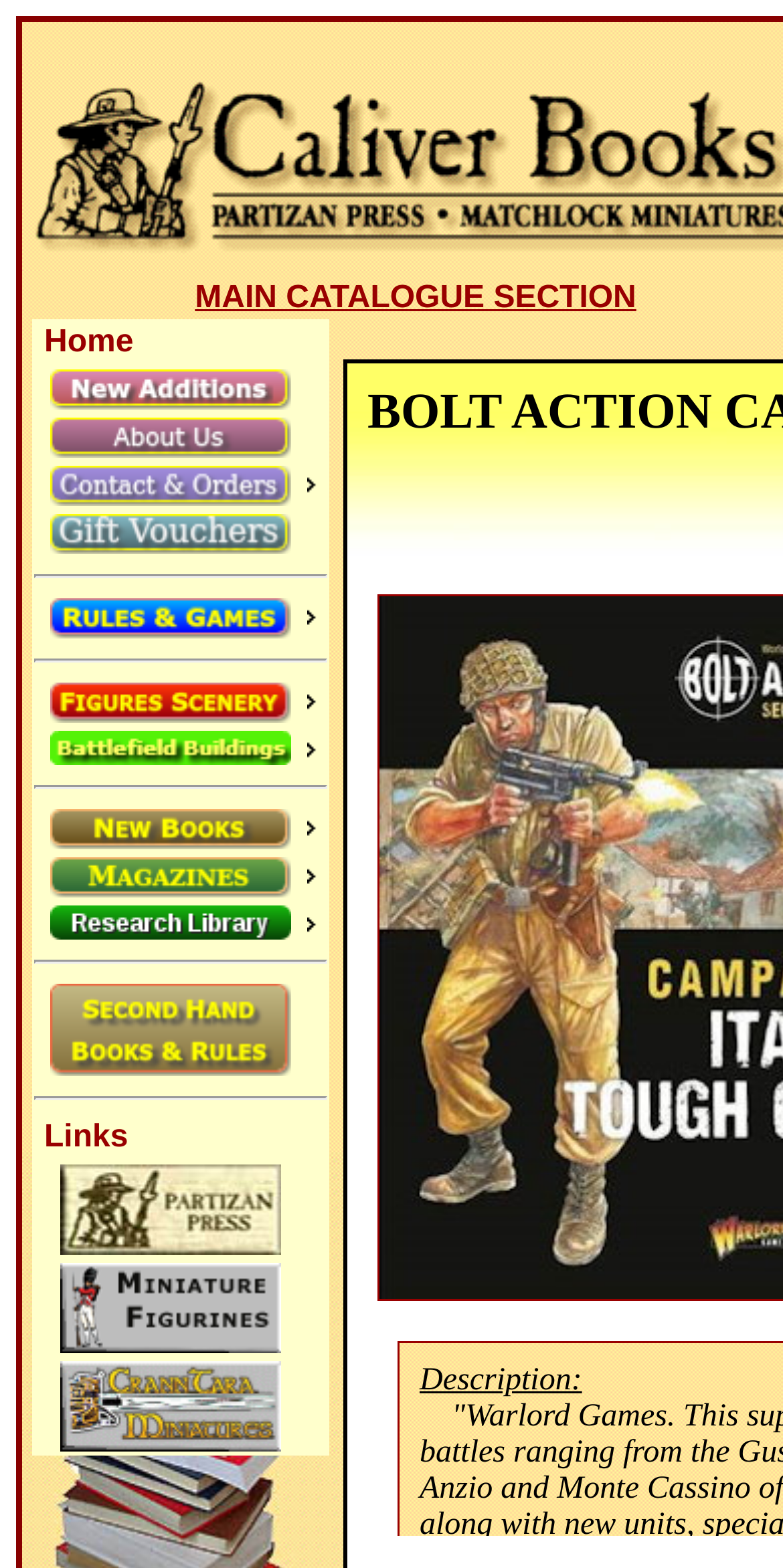Please answer the following query using a single word or phrase: 
What is the last link on the webpage?

Crann Tara Miniatures